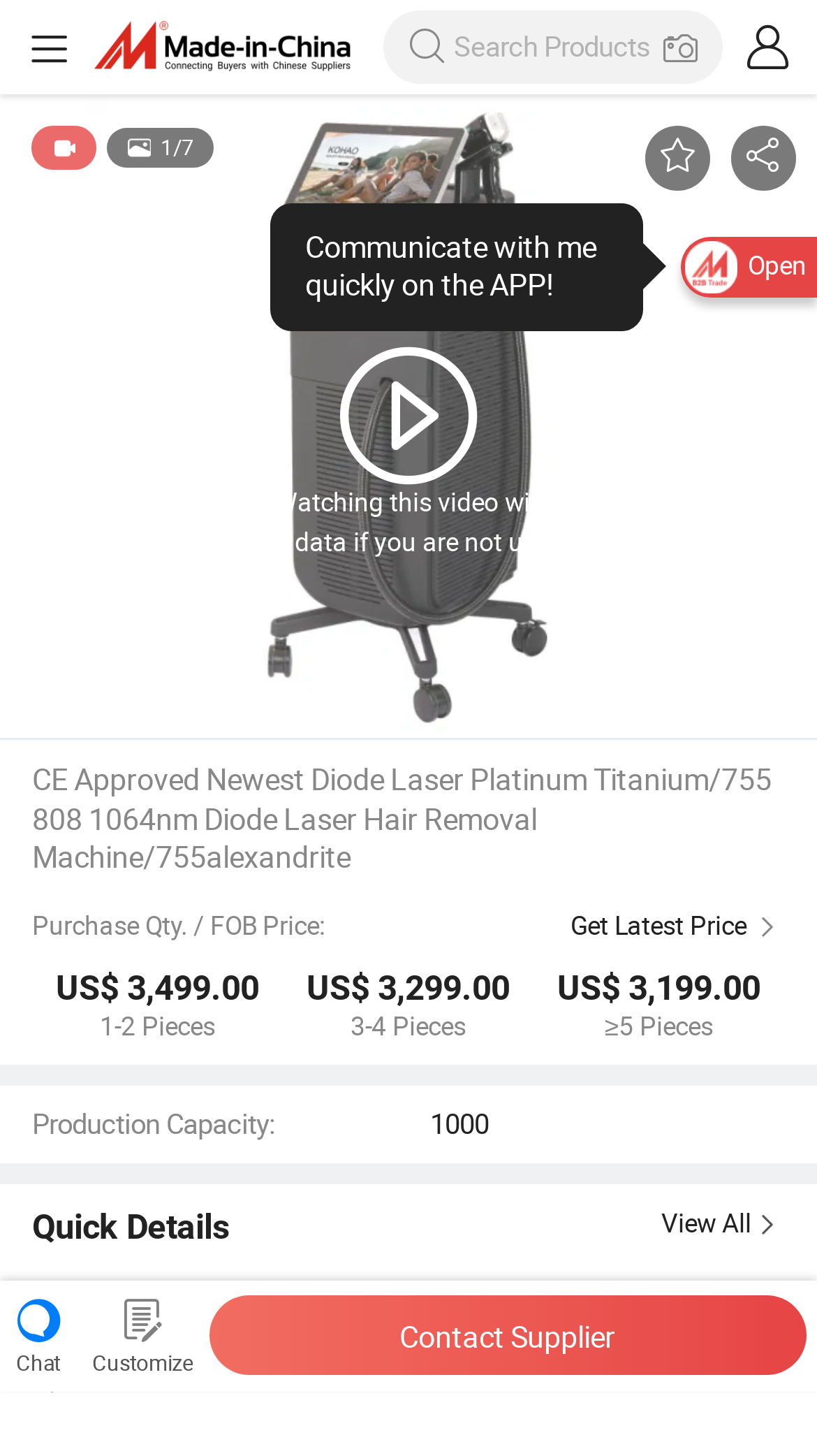Provide the bounding box coordinates of the HTML element described as: "Contact Supplier". The bounding box coordinates should be four float numbers between 0 and 1, i.e., [left, top, right, bottom].

[0.256, 0.89, 0.987, 0.945]